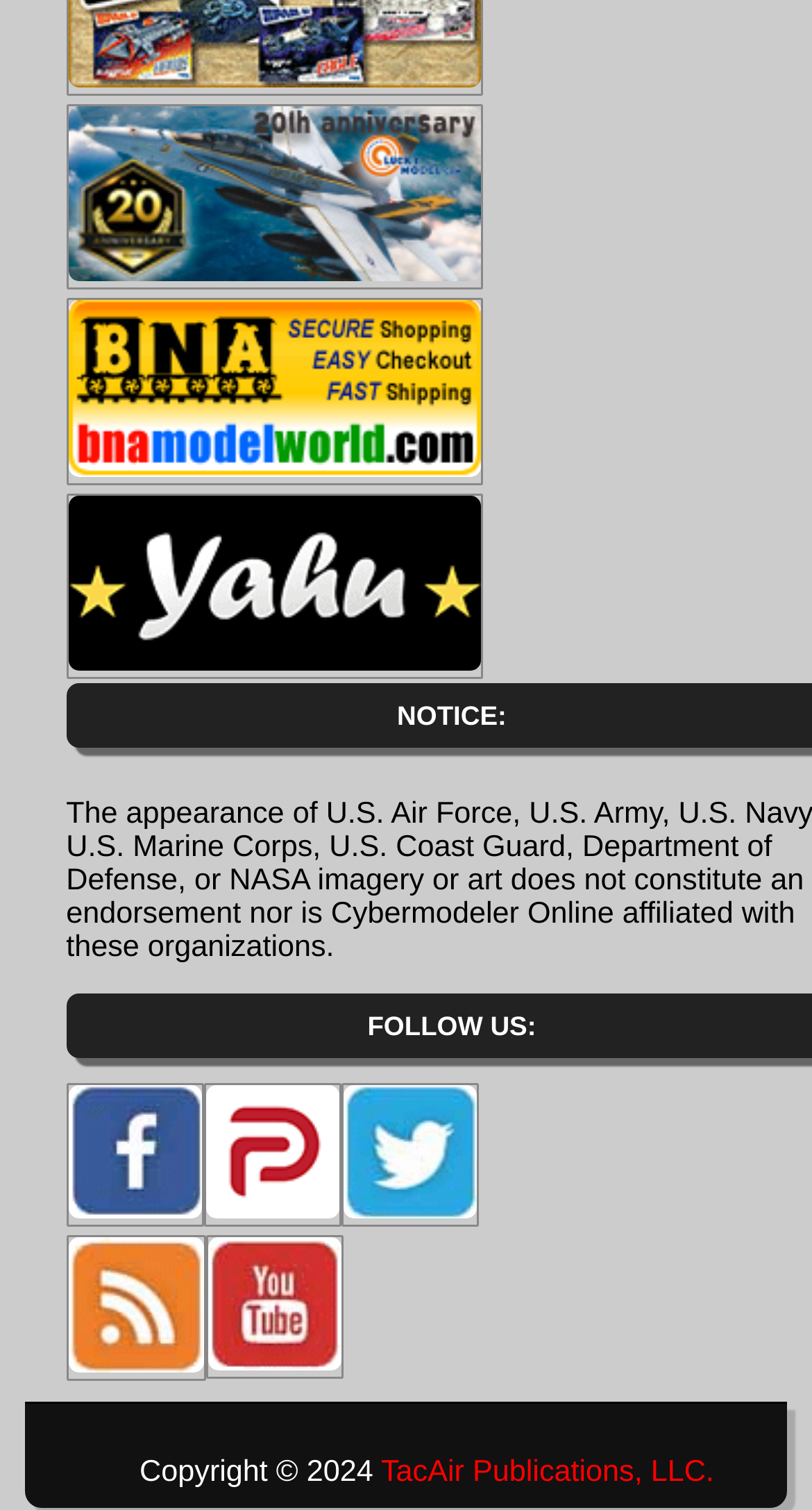Find the bounding box coordinates for the element that must be clicked to complete the instruction: "watch on YouTube". The coordinates should be four float numbers between 0 and 1, indicated as [left, top, right, bottom].

[0.253, 0.819, 0.422, 0.914]